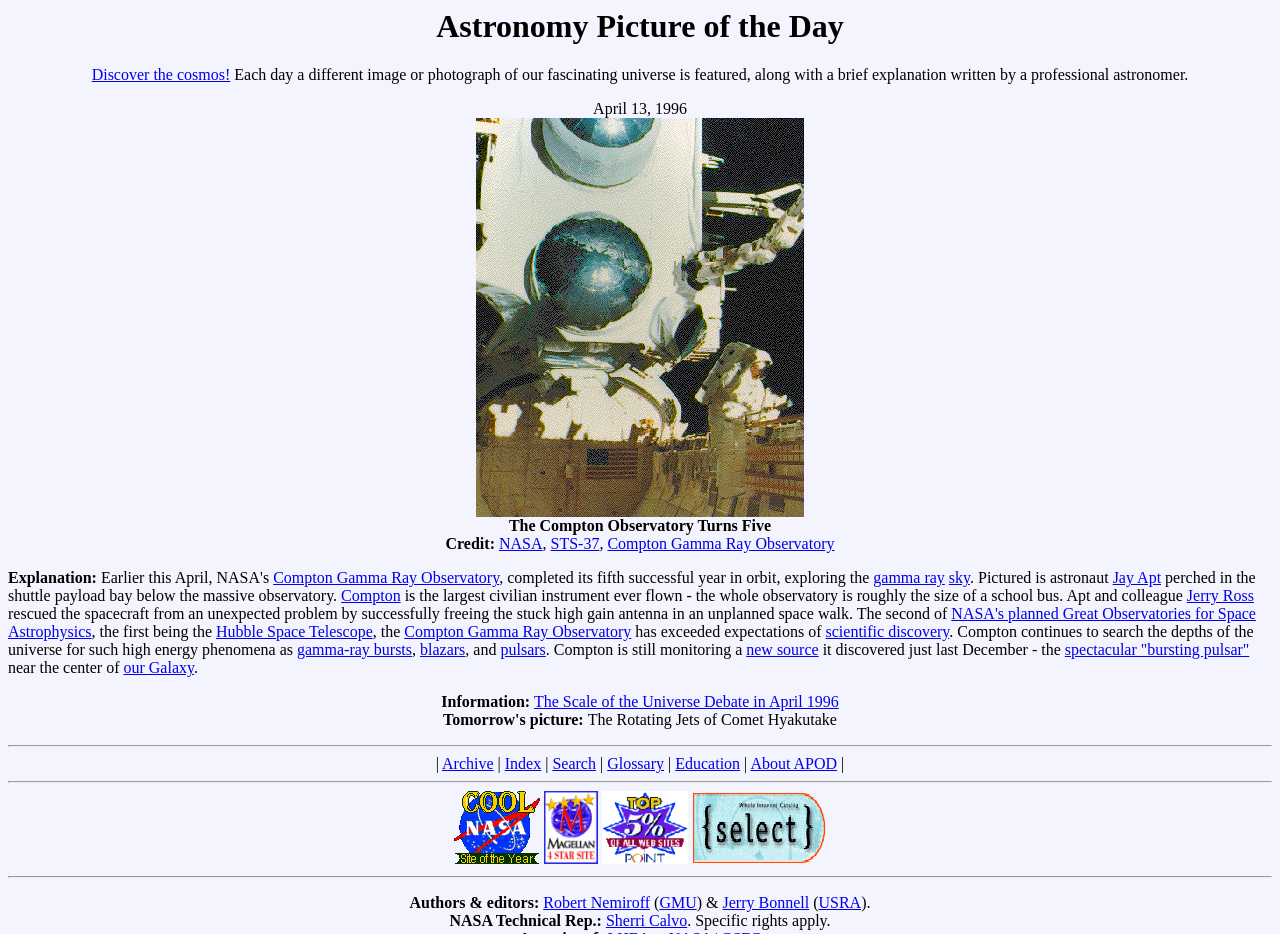Locate the bounding box of the UI element described in the following text: "Compton Gamma Ray Observatory".

[0.213, 0.61, 0.39, 0.628]